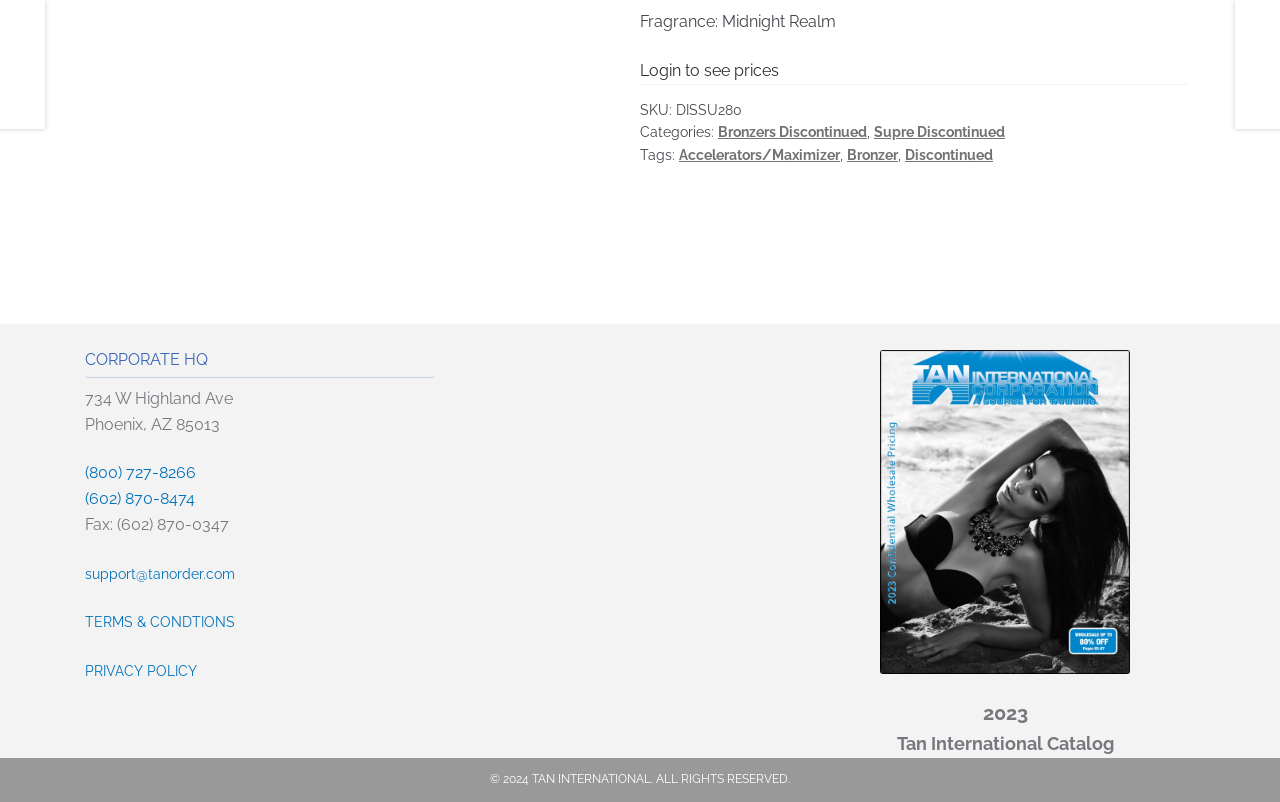Using the element description: "Discontinued", determine the bounding box coordinates for the specified UI element. The coordinates should be four float numbers between 0 and 1, [left, top, right, bottom].

[0.707, 0.183, 0.776, 0.203]